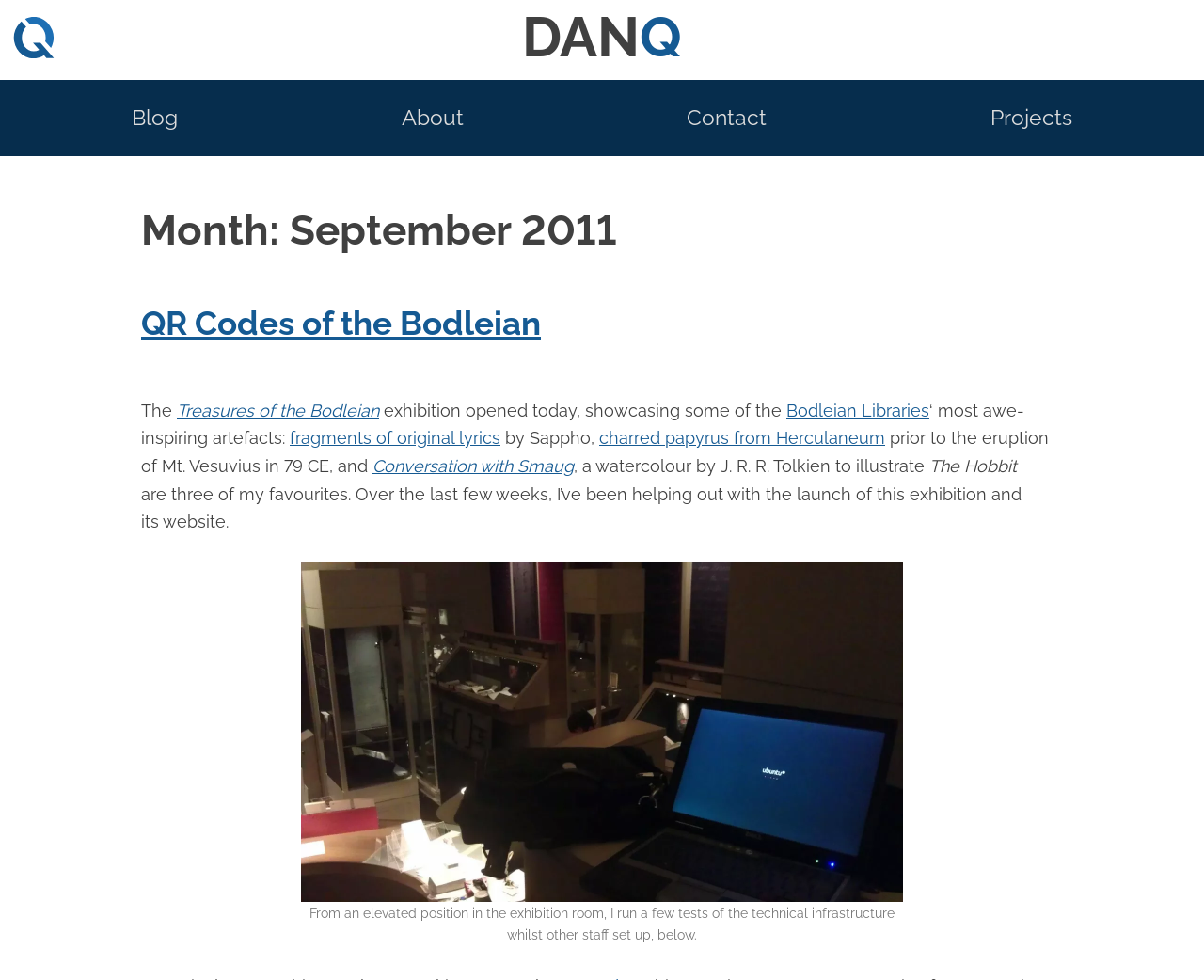Provide your answer to the question using just one word or phrase: What is the operating system shown in the photograph?

Ubuntu